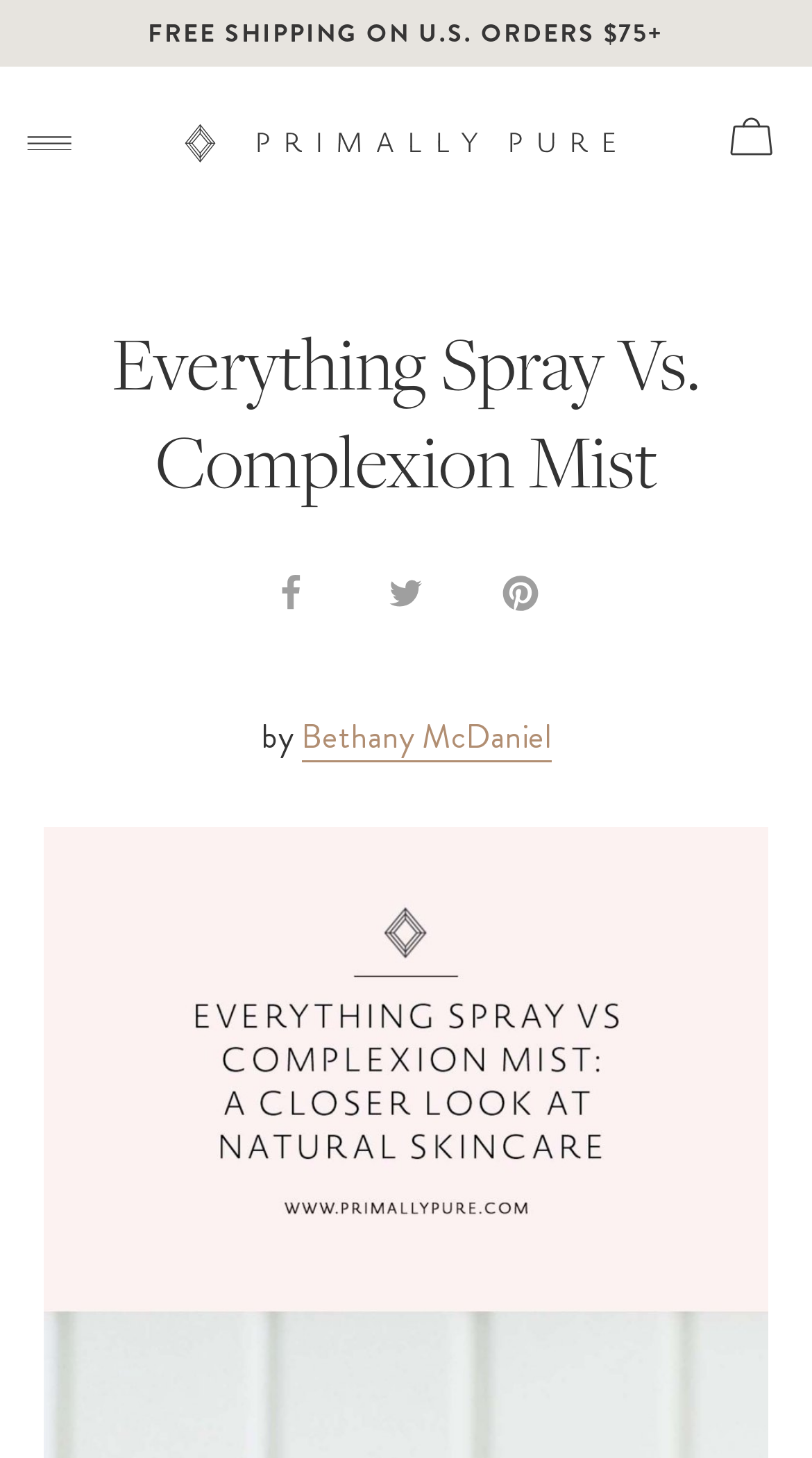Provide the bounding box coordinates of the area you need to click to execute the following instruction: "Explore 'Hair + Body' products".

[0.103, 0.067, 0.367, 0.109]